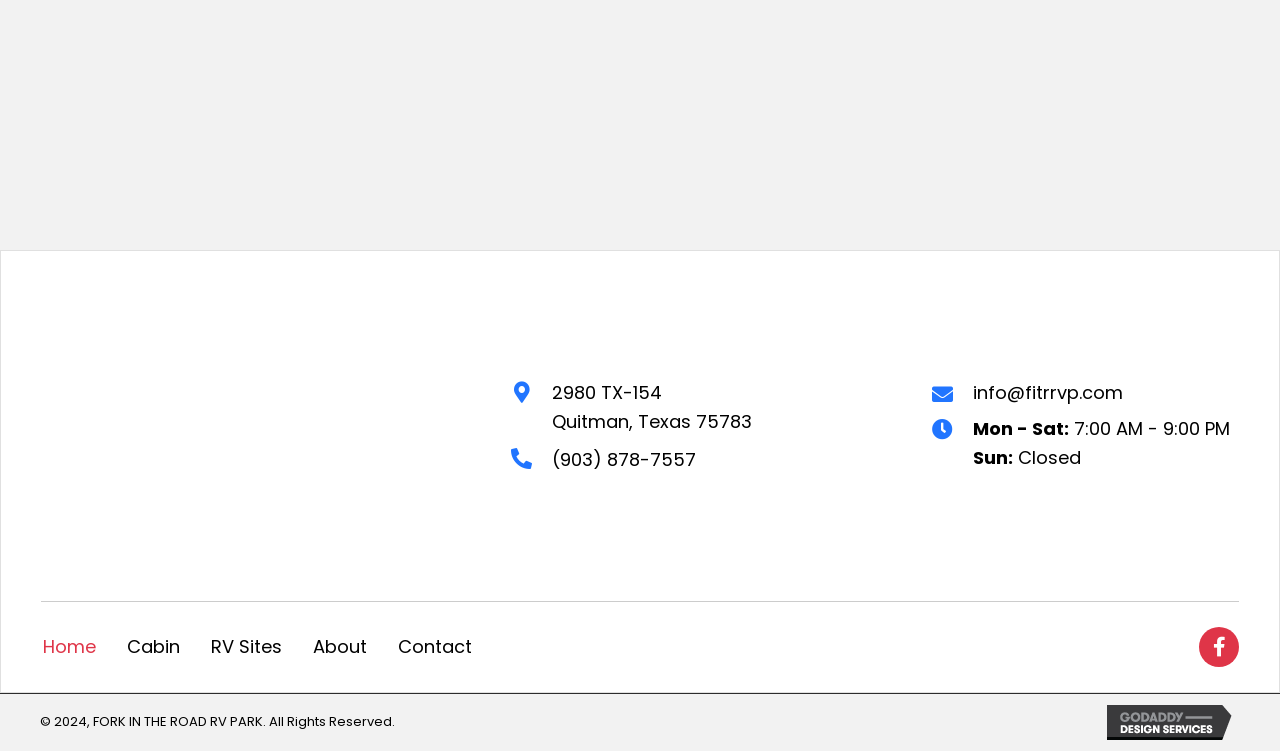Find the bounding box coordinates for the area you need to click to carry out the instruction: "Visit the Home page". The coordinates should be four float numbers between 0 and 1, indicated as [left, top, right, bottom].

[0.022, 0.836, 0.087, 0.887]